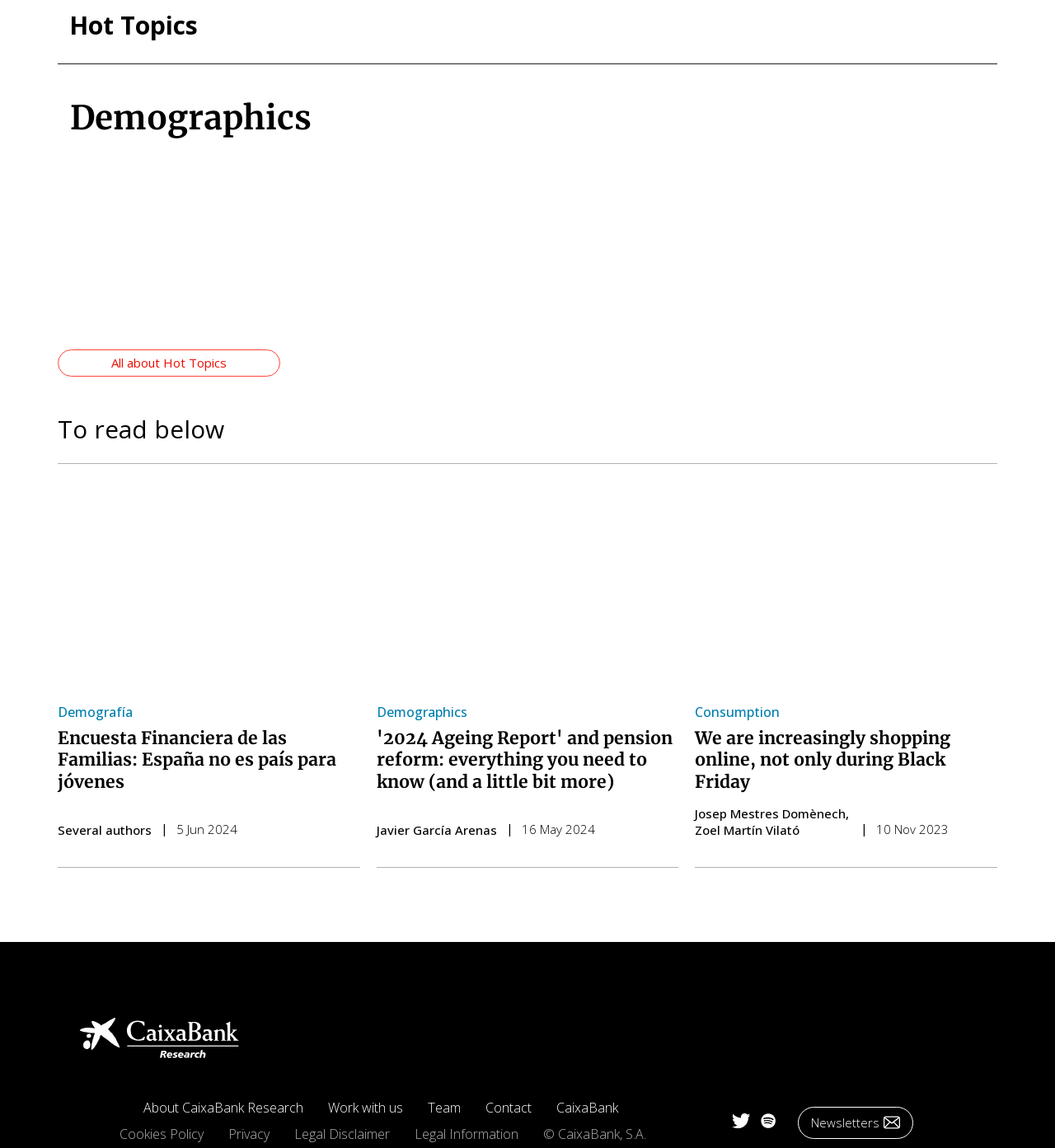Locate the bounding box coordinates of the UI element described by: "title="CaixaBank Research footer logo"". Provide the coordinates as four float numbers between 0 and 1, formatted as [left, top, right, bottom].

[0.074, 0.885, 0.957, 0.928]